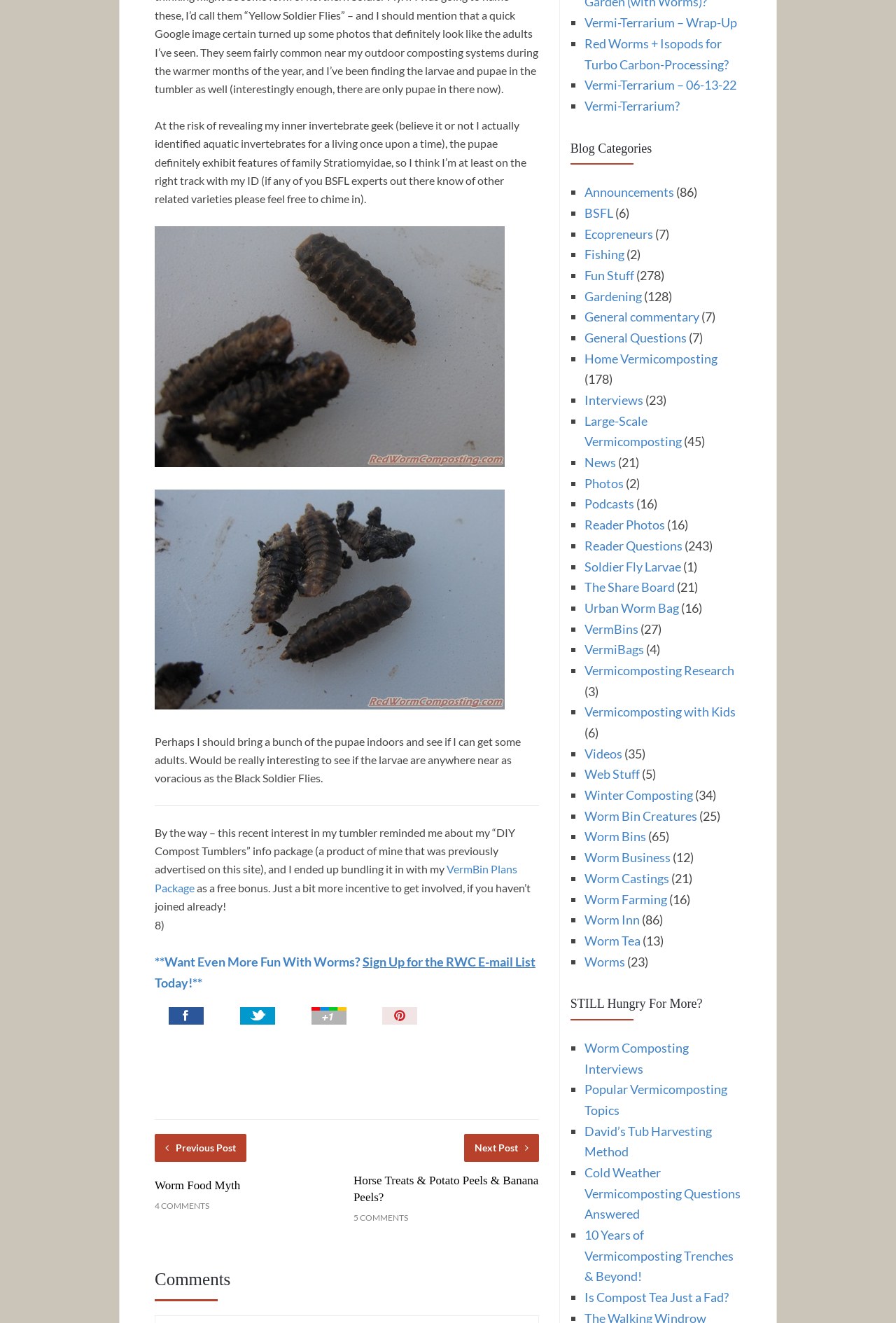Provide the bounding box coordinates for the UI element that is described by this text: "Worm Farming". The coordinates should be in the form of four float numbers between 0 and 1: [left, top, right, bottom].

[0.652, 0.674, 0.744, 0.685]